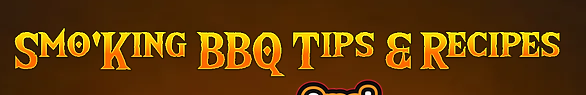Depict the image with a detailed narrative.

The image features a vibrant and bold header that reads "SMOKING BBQ TIPS & RECIPES." The text is styled in an eye-catching golden color, emphasizing its importance and appeal to barbecue enthusiasts. It is set against a warm, rustic background that evokes the inviting atmosphere of outdoor grilling and smoking. This captivating header suggests a wealth of information on barbecue techniques and recipes, aimed at both novice and experienced cooks looking to enhance their skills and enjoy delicious smoked dishes. The overall design aims to attract readers and draw them into the content focused on improving their barbecue experiences.